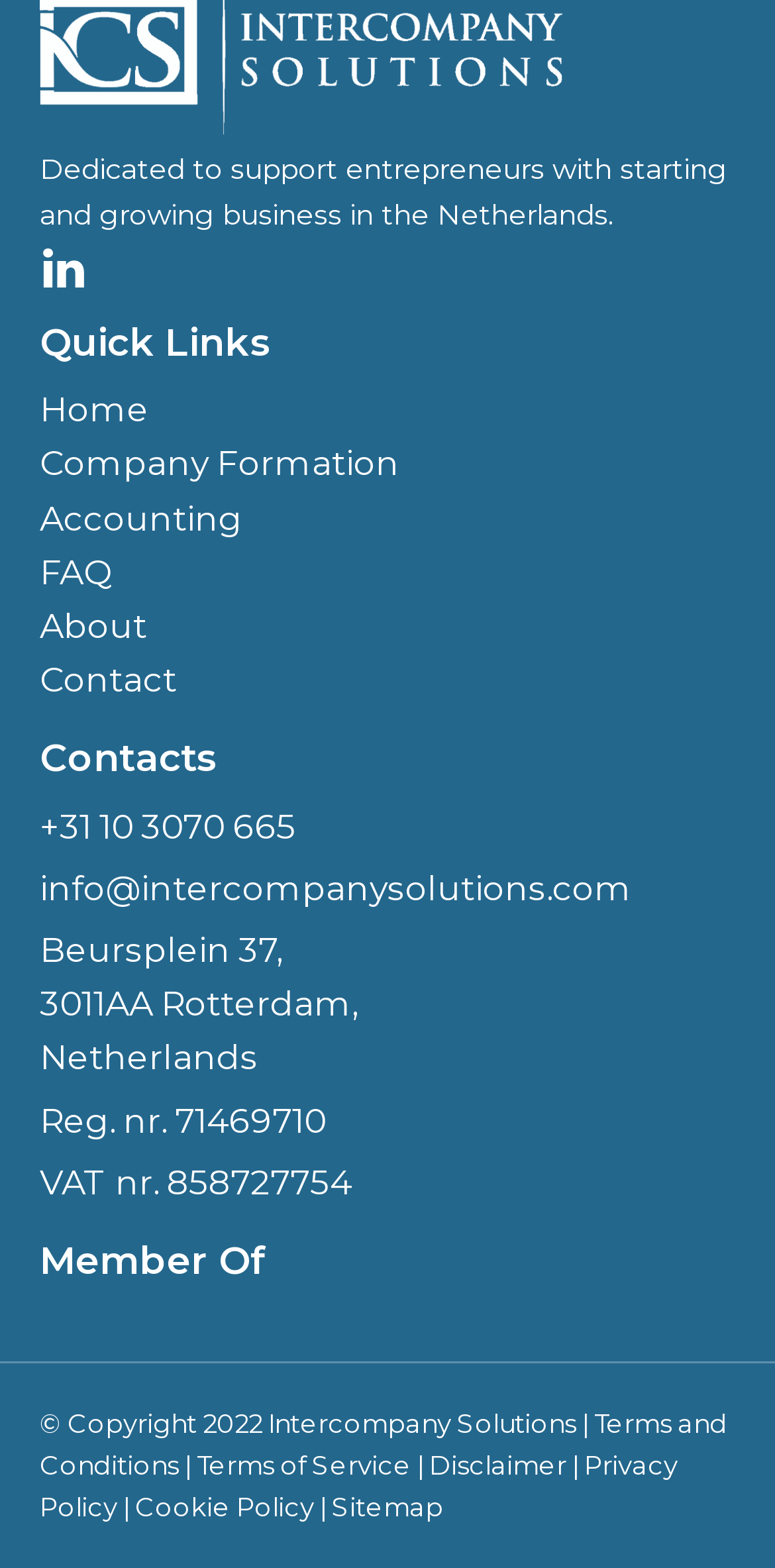Identify the bounding box of the UI element described as follows: "Armchair Mayor Column". Provide the coordinates as four float numbers in the range of 0 to 1 [left, top, right, bottom].

None